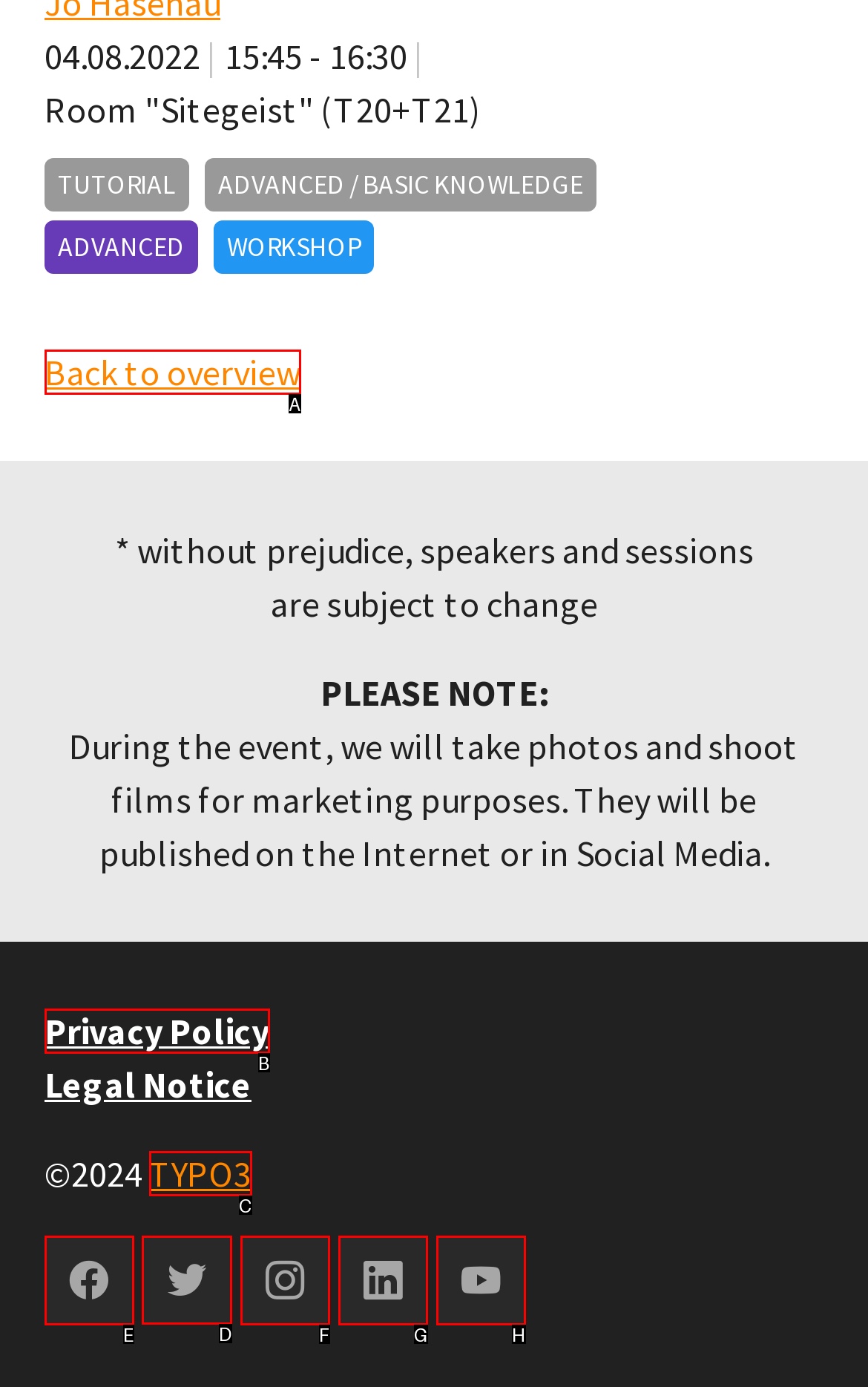Select the right option to accomplish this task: visit Twitter page. Reply with the letter corresponding to the correct UI element.

D